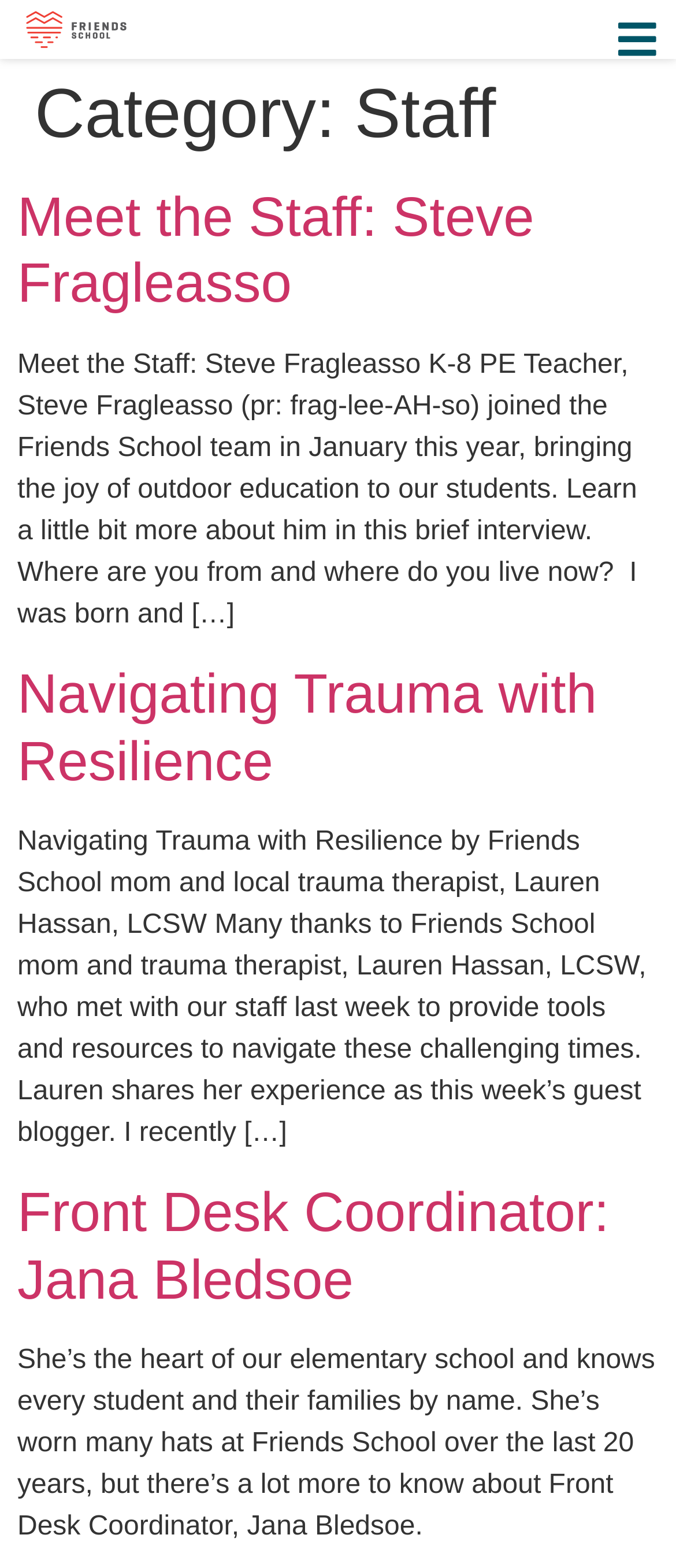Determine the bounding box coordinates for the UI element with the following description: "Navigating Trauma with Resilience". The coordinates should be four float numbers between 0 and 1, represented as [left, top, right, bottom].

[0.026, 0.423, 0.883, 0.505]